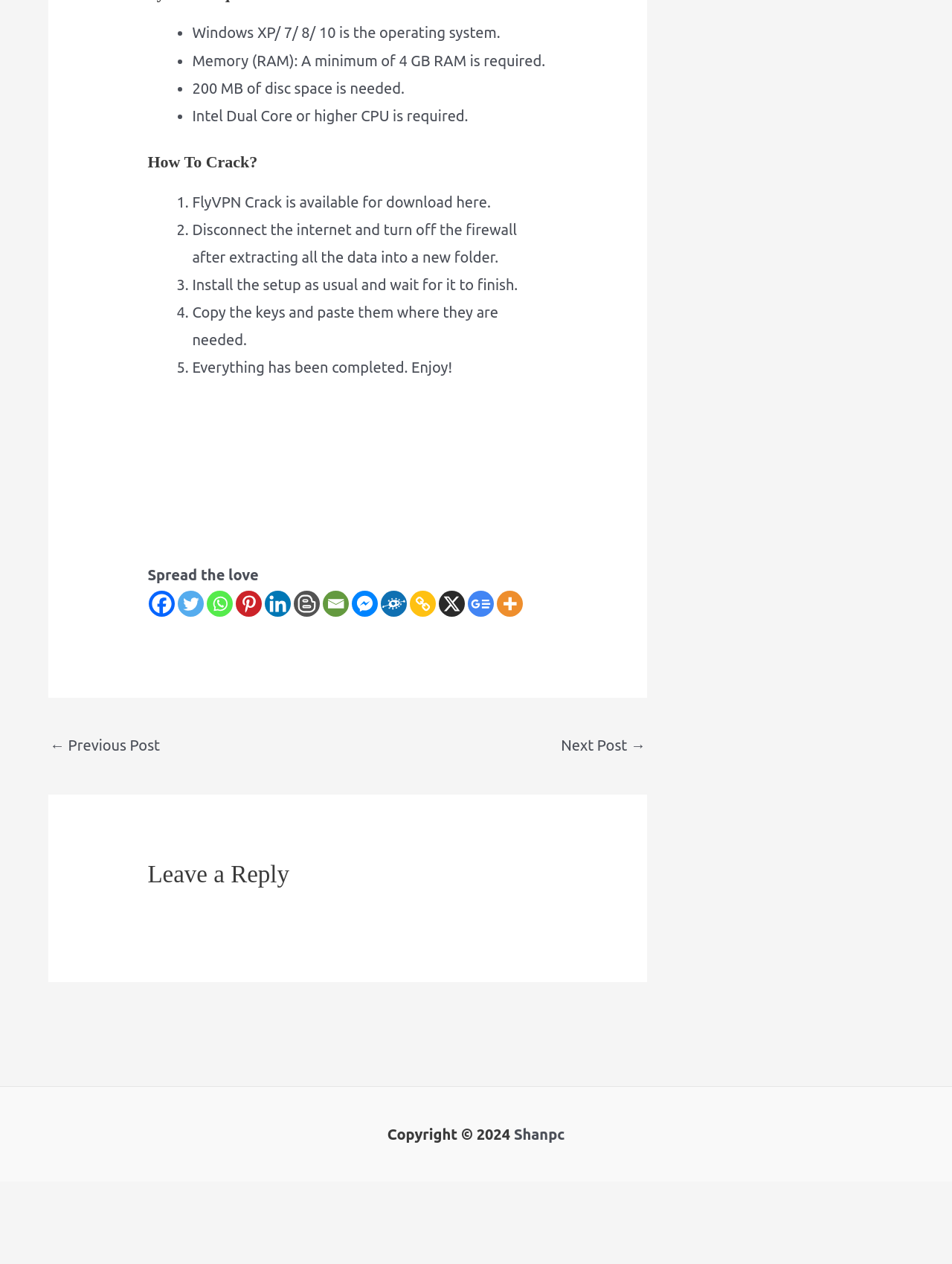What is the copyright year mentioned at the bottom of the webpage?
Please provide a single word or phrase as the answer based on the screenshot.

2024